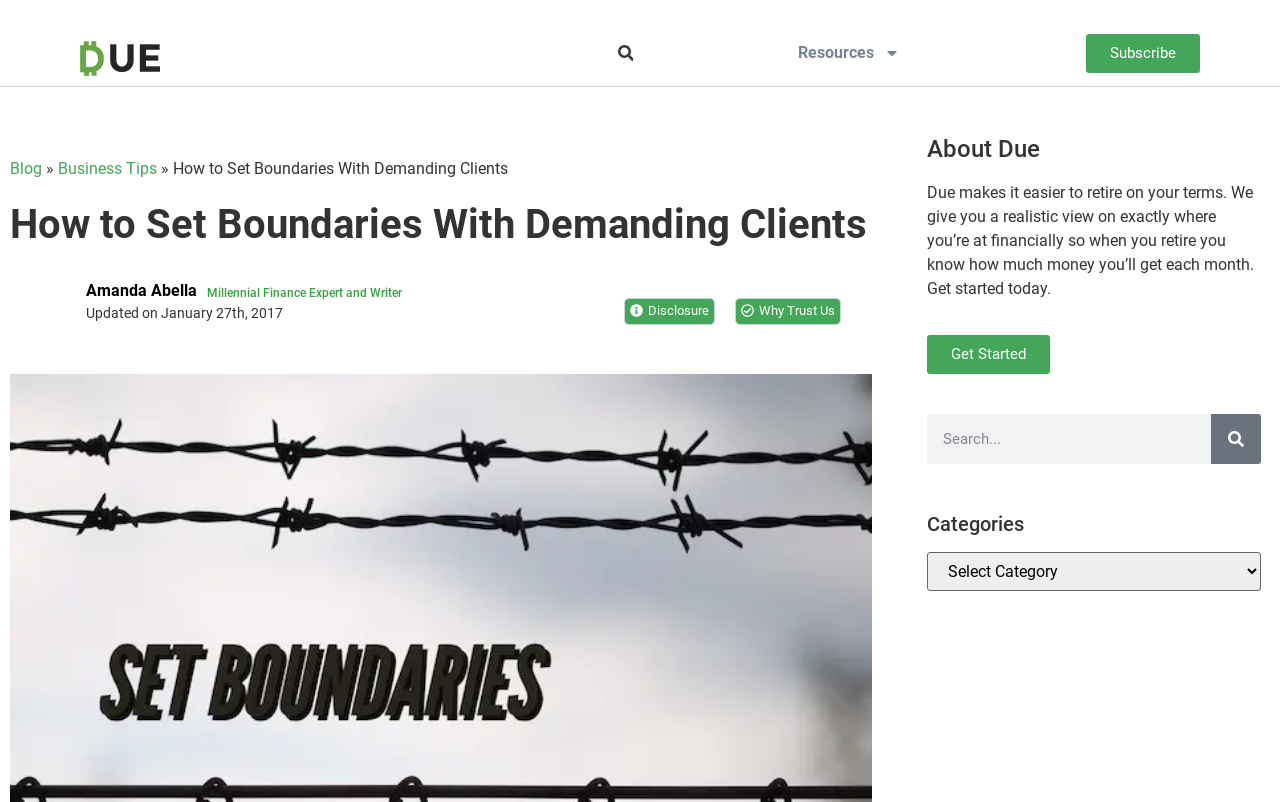Based on the image, please elaborate on the answer to the following question:
What is the purpose of the website Due?

I inferred the purpose of the website by reading the static text element that says 'Due makes it easier to retire on your terms...'. This text suggests that the website is focused on helping users plan for retirement.